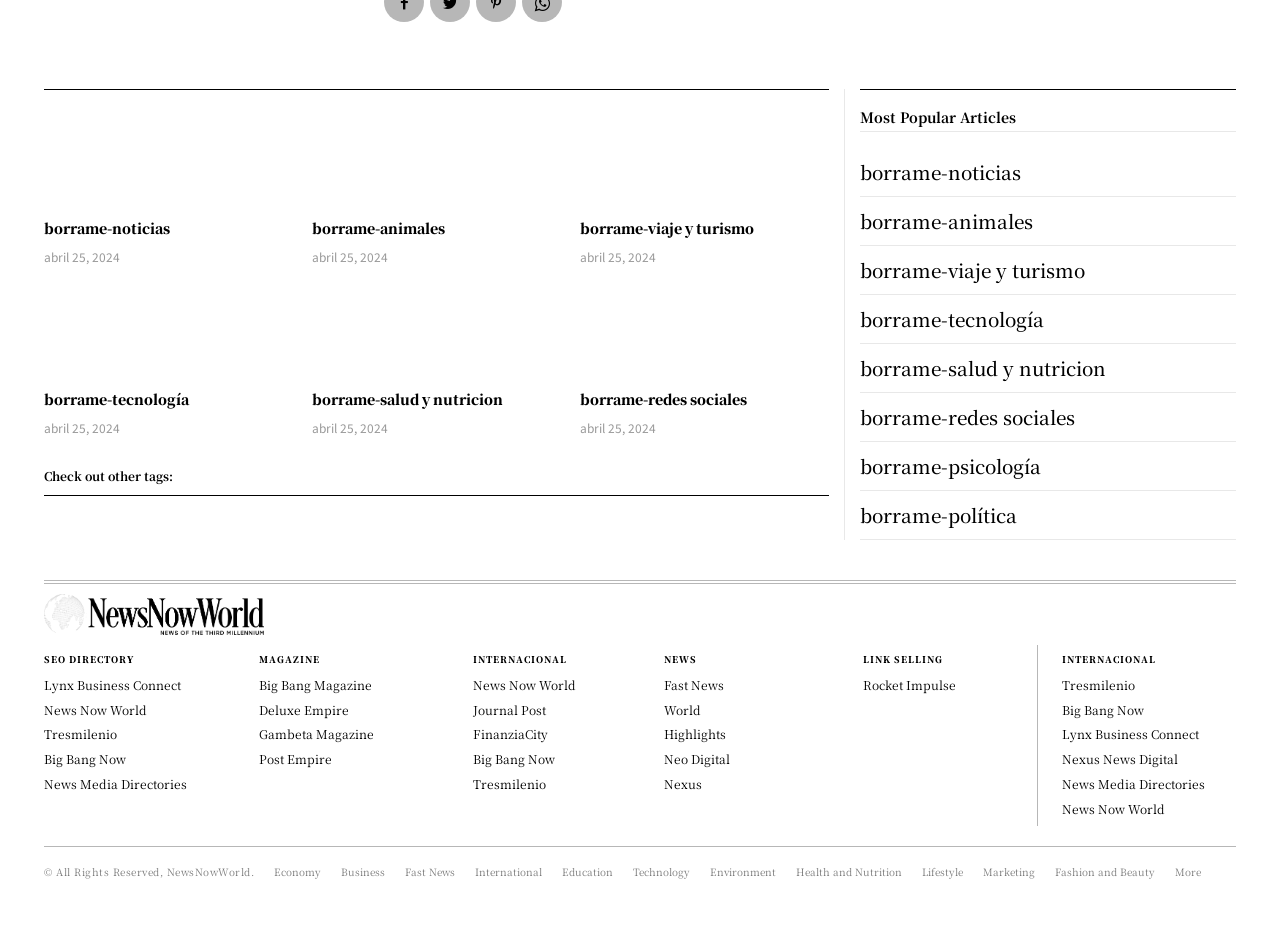Find the bounding box coordinates of the element you need to click on to perform this action: 'Explore the 'NEWS' section'. The coordinates should be represented by four float values between 0 and 1, in the format [left, top, right, bottom].

[0.519, 0.706, 0.545, 0.716]